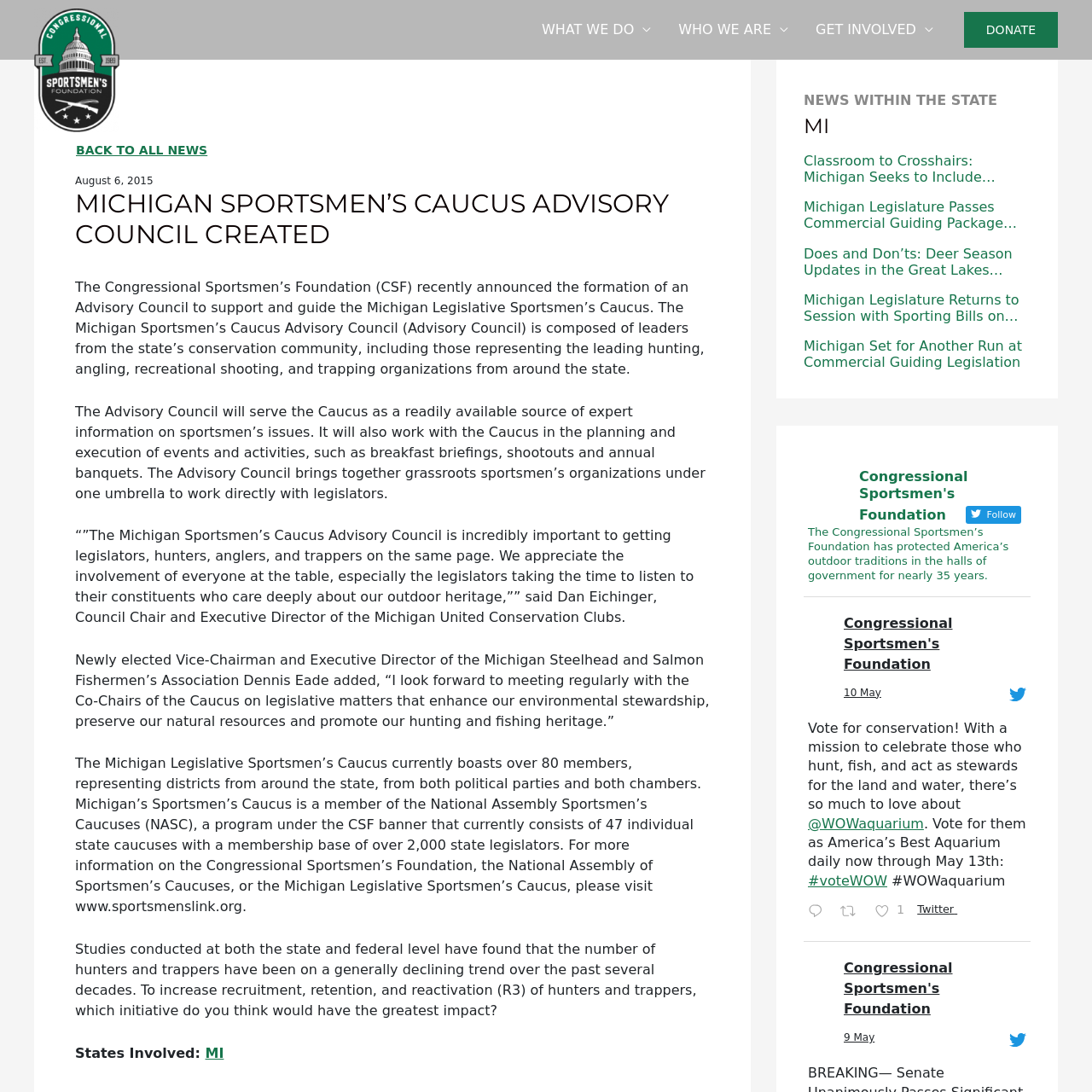Please give a concise answer to this question using a single word or phrase: 
How many news articles are listed?

6